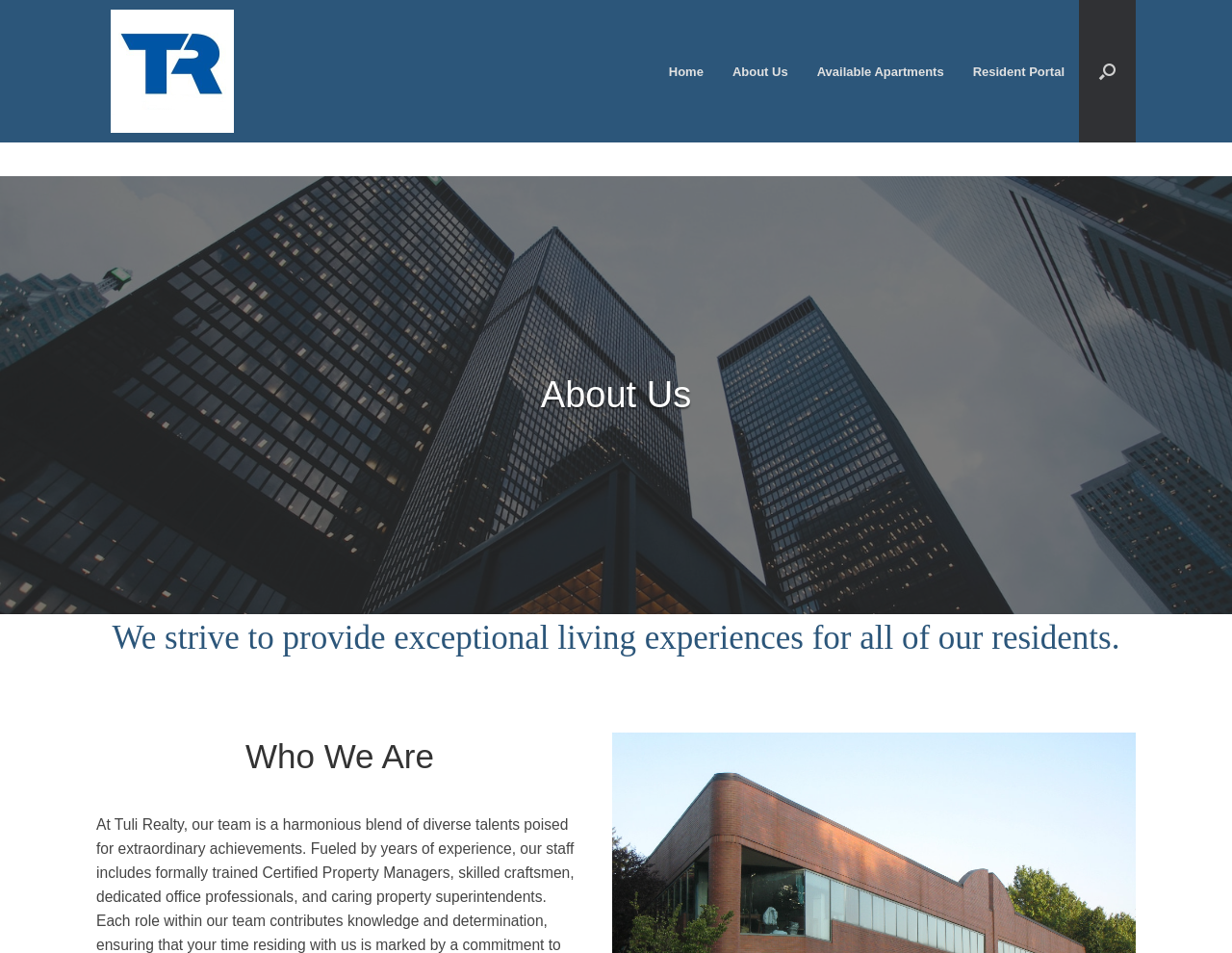Refer to the image and provide a thorough answer to this question:
How many main navigation links are there?

There are four main navigation links at the top of the webpage, which are 'Home', 'About Us', 'Available Apartments', and 'Resident Portal'.